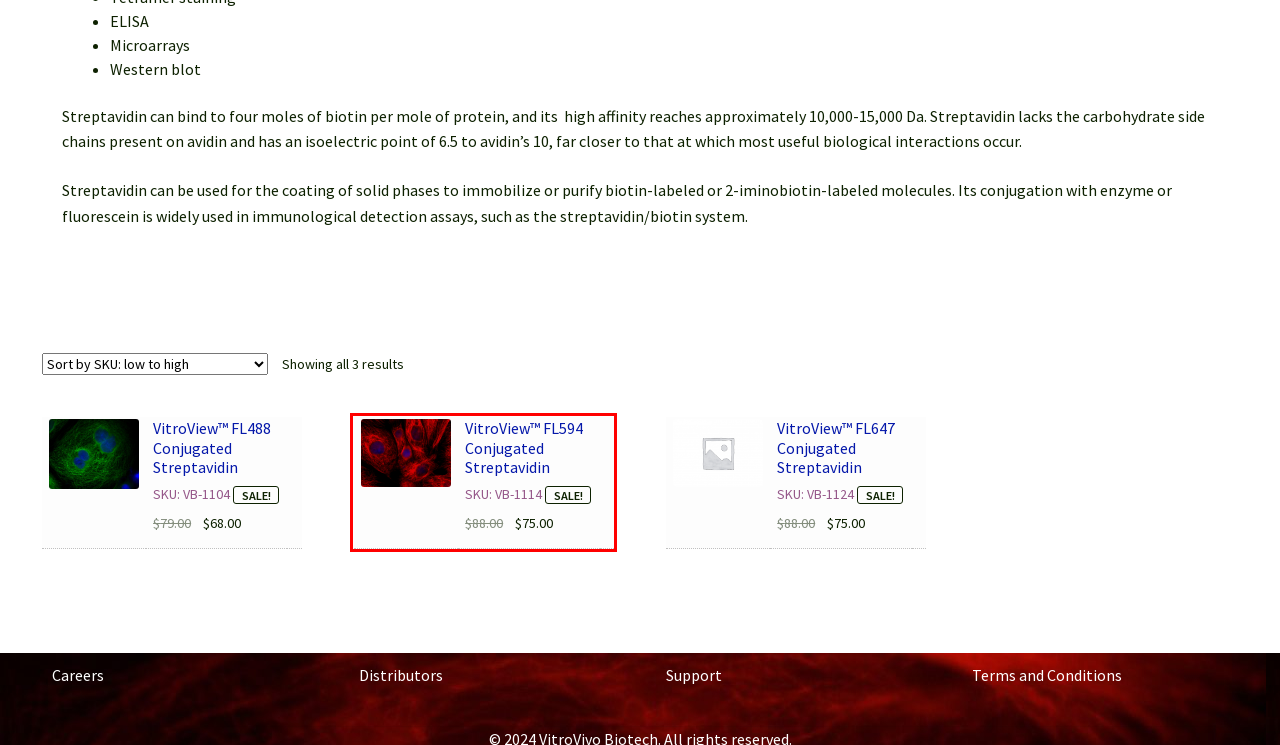You are given a webpage screenshot where a red bounding box highlights an element. Determine the most fitting webpage description for the new page that loads after clicking the element within the red bounding box. Here are the candidates:
A. VitroView™ FL488 Conjugated Streptavidin -
B. My account -
C. Password Recovery -
D. VitroView™ FL594 Conjugated Streptavidin -
E. Cytosol Stains Archives -
F. Immunohistochemistry (IHC) Kits |IF Reagents for Staining
G. VitroVivo Biotech - Histological Products & Services
H. Support -

D